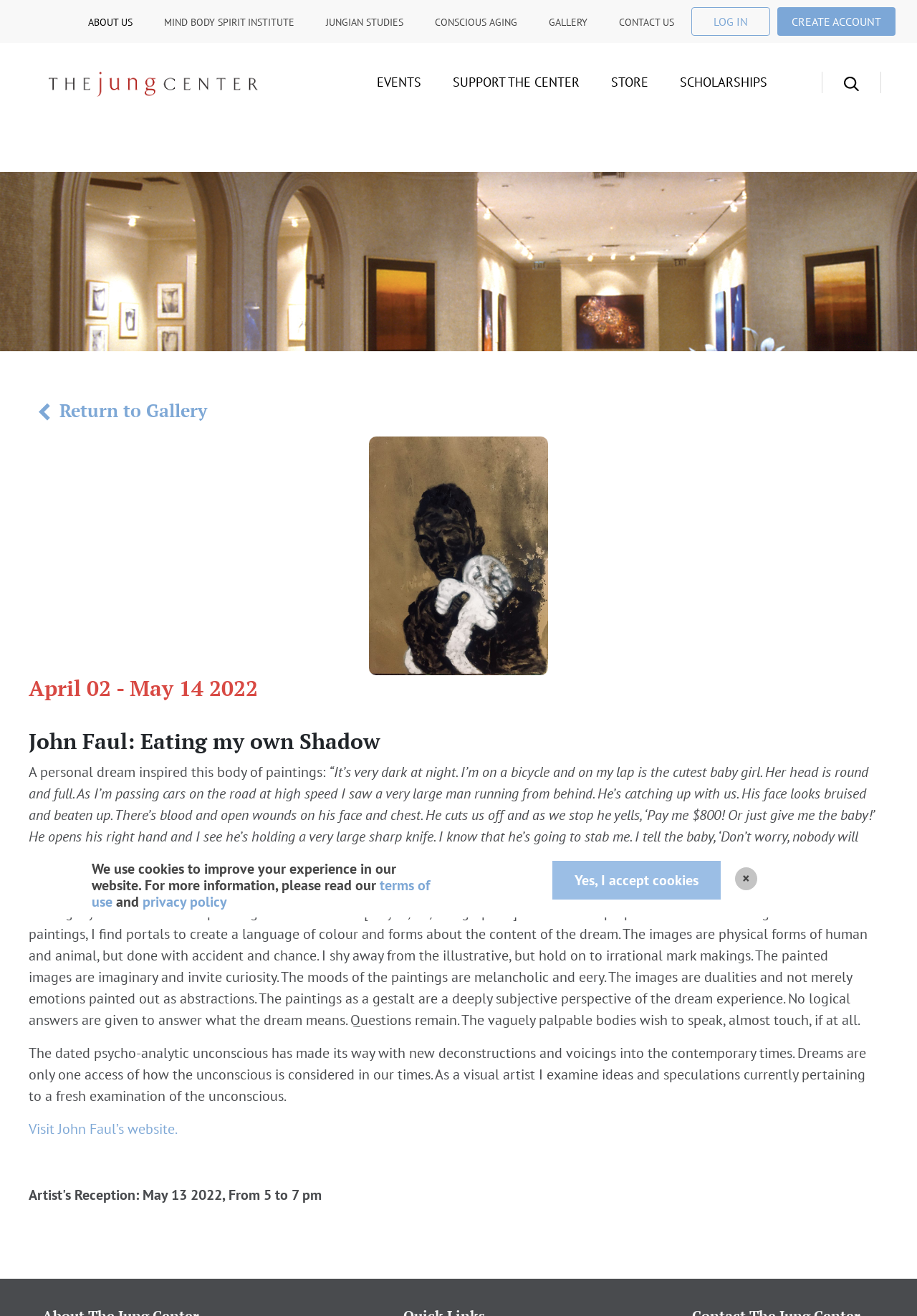Provide a short answer to the following question with just one word or phrase: What is the medium used in the paintings?

Mixed media